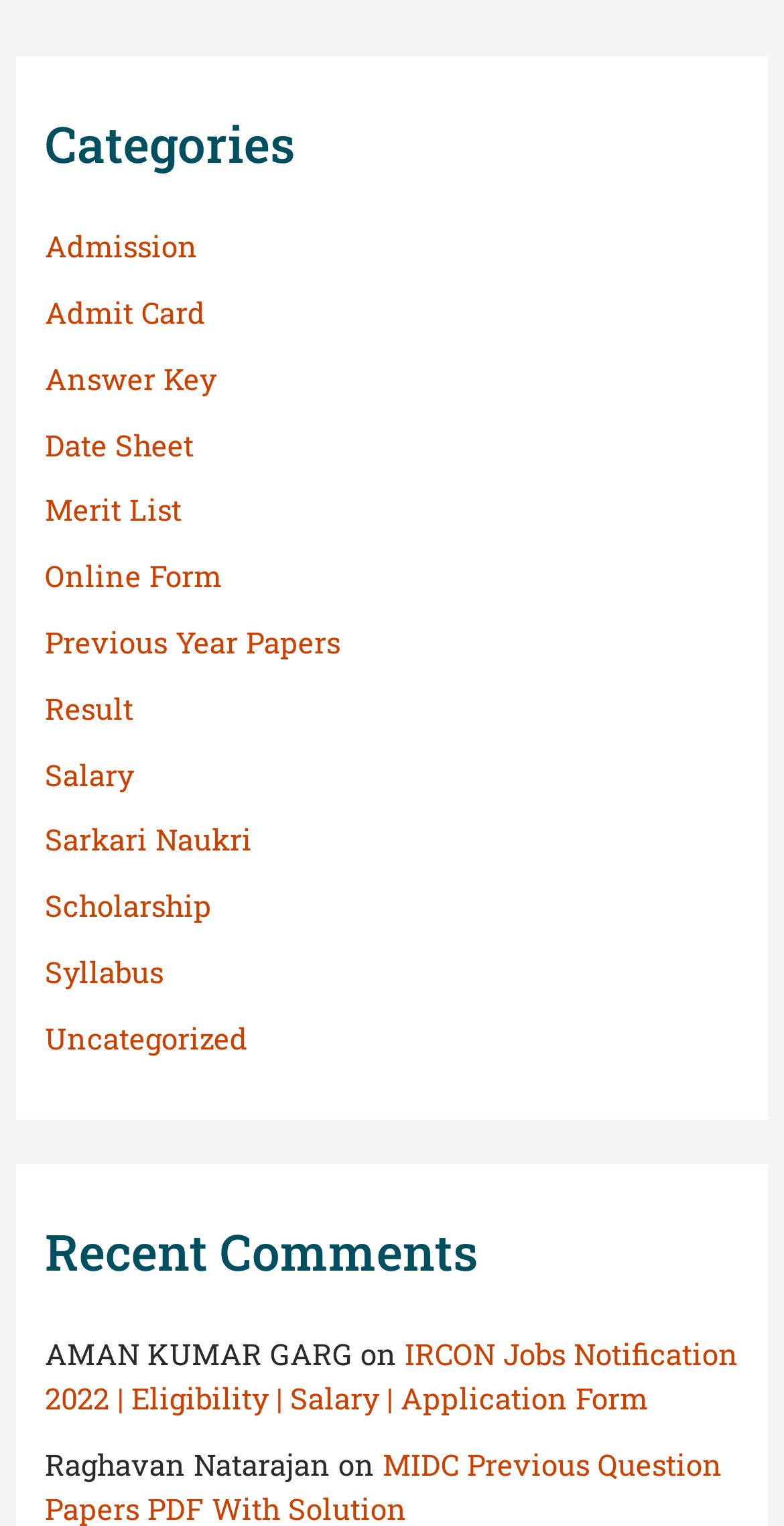What is the purpose of this website?
Look at the image and answer the question using a single word or phrase.

To provide information on various categories